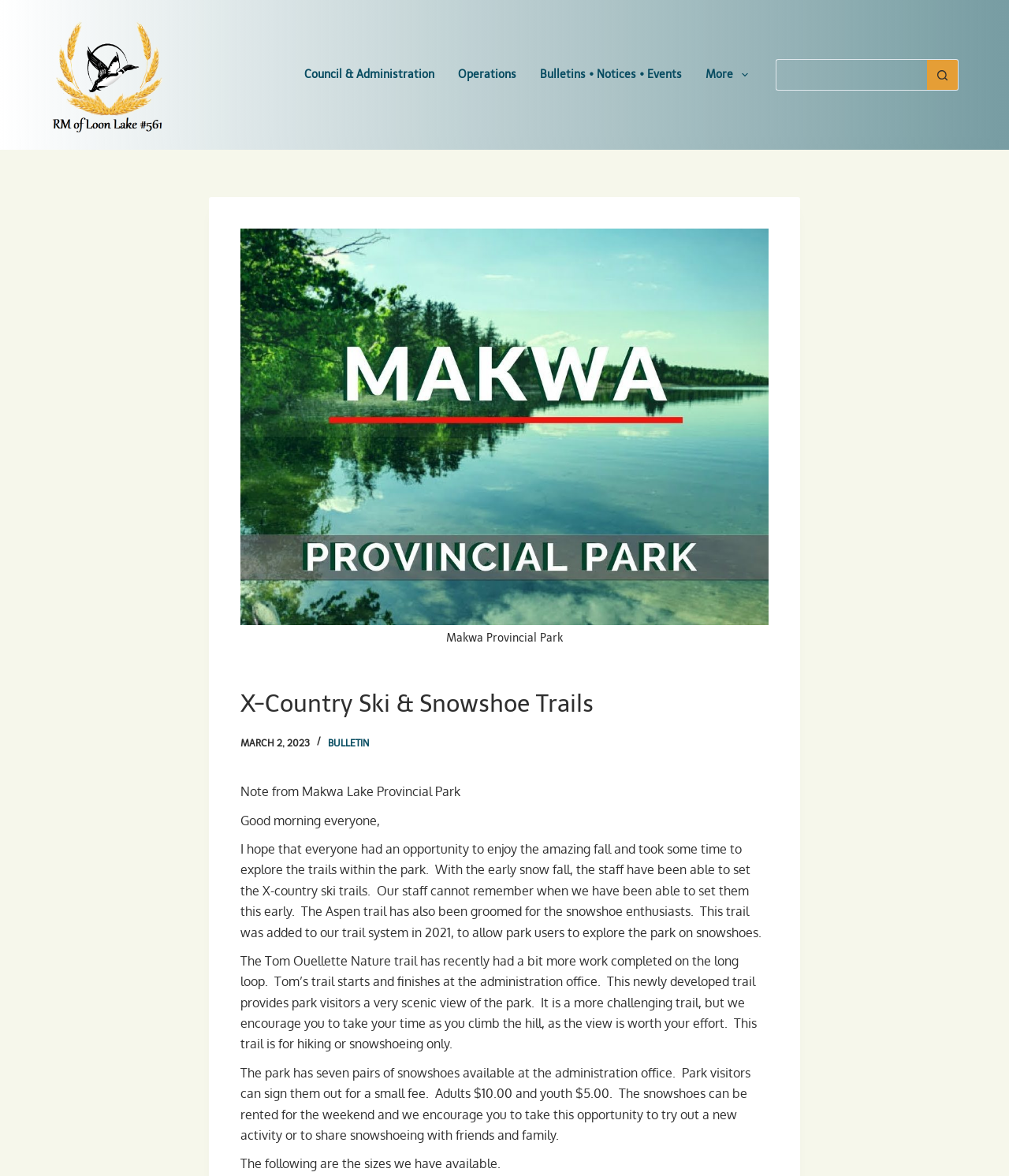What is the phone number of the Regional Municipality of Loon Lake?
Could you answer the question in a detailed manner, providing as much information as possible?

I found the answer by looking at the contact information section which provides the phone number as '306.837.2076'.